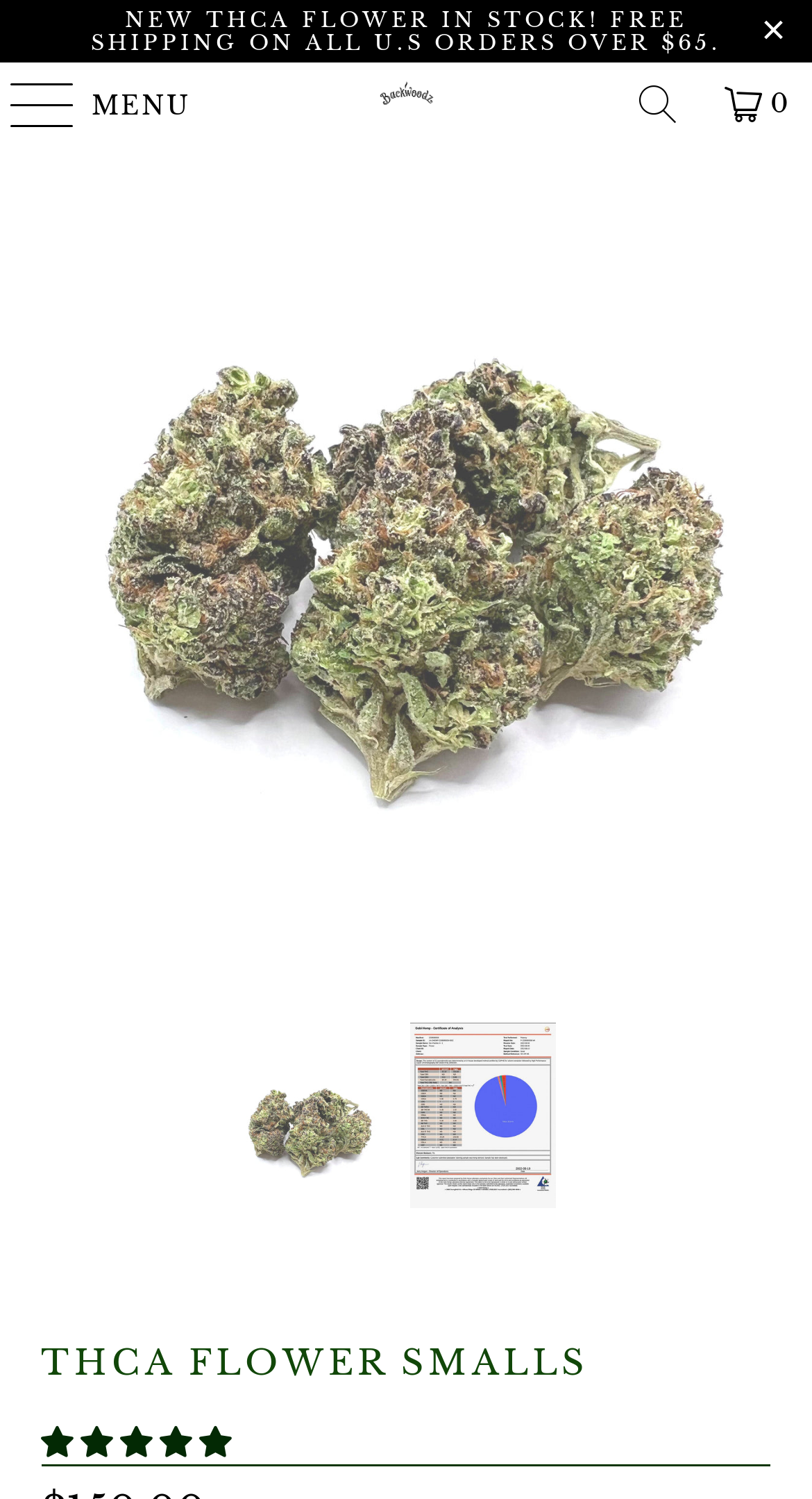Observe the image and answer the following question in detail: What is the minimum order amount for free shipping?

I found the answer by looking at the text 'FREE SHIPPING ON ALL U.S ORDERS OVER $65.' which indicates that the minimum order amount for free shipping is $65.